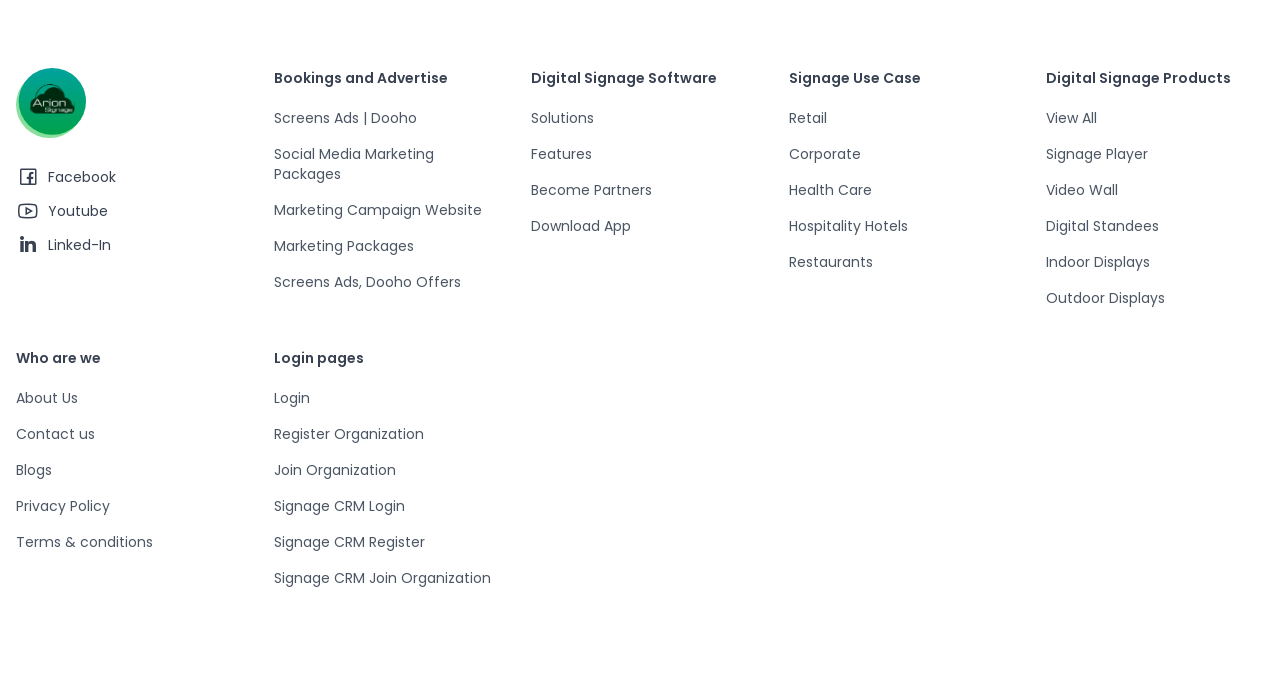Please provide a detailed answer to the question below by examining the image:
What is the last link under the 'Who are we' heading?

The last link under the 'Who are we' heading is 'Terms & conditions', which is located at the bottom of the webpage and is likely a link to the website's terms and conditions page.